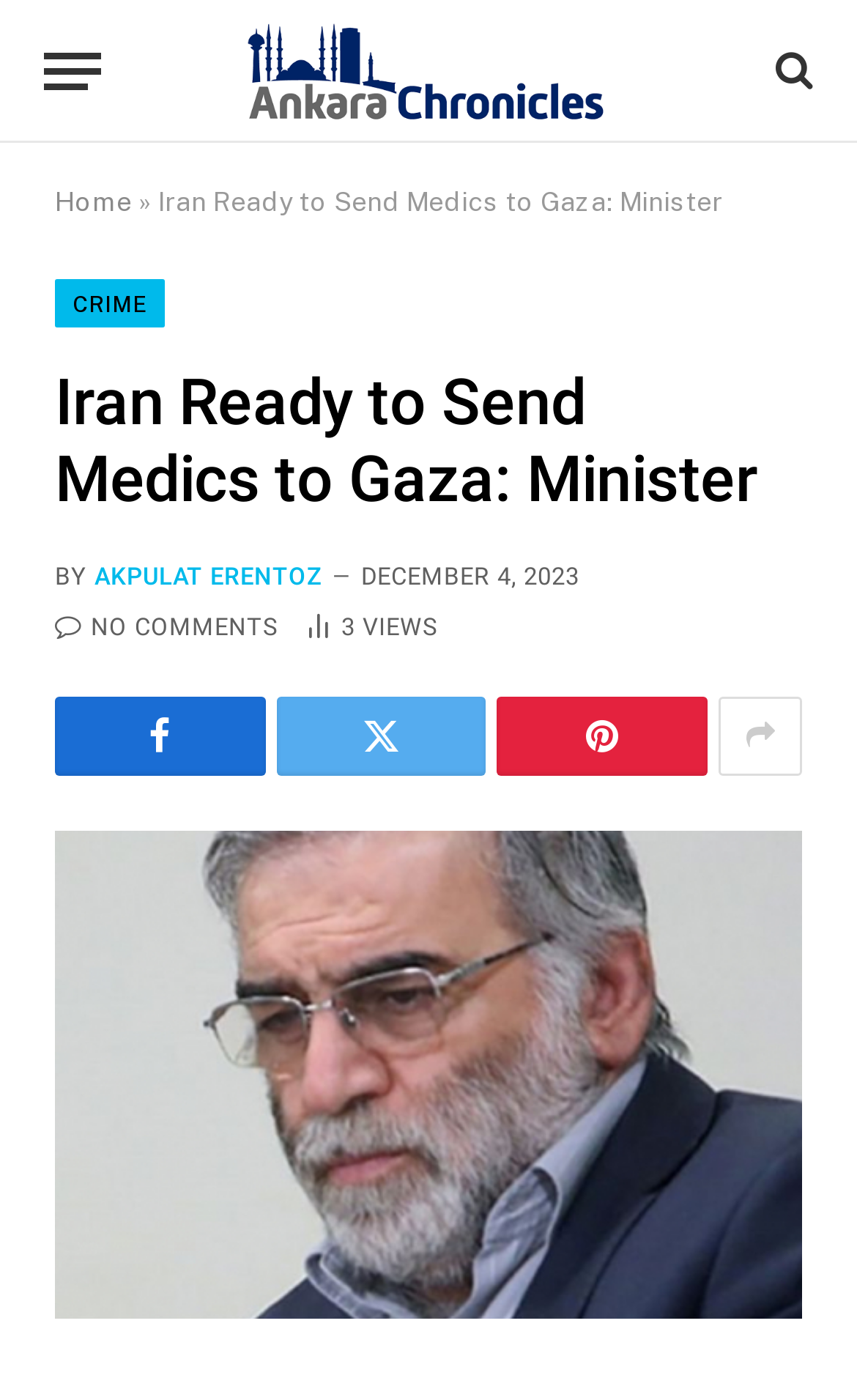Find the bounding box coordinates for the element that must be clicked to complete the instruction: "Check the author of the article". The coordinates should be four float numbers between 0 and 1, indicated as [left, top, right, bottom].

[0.11, 0.402, 0.377, 0.422]